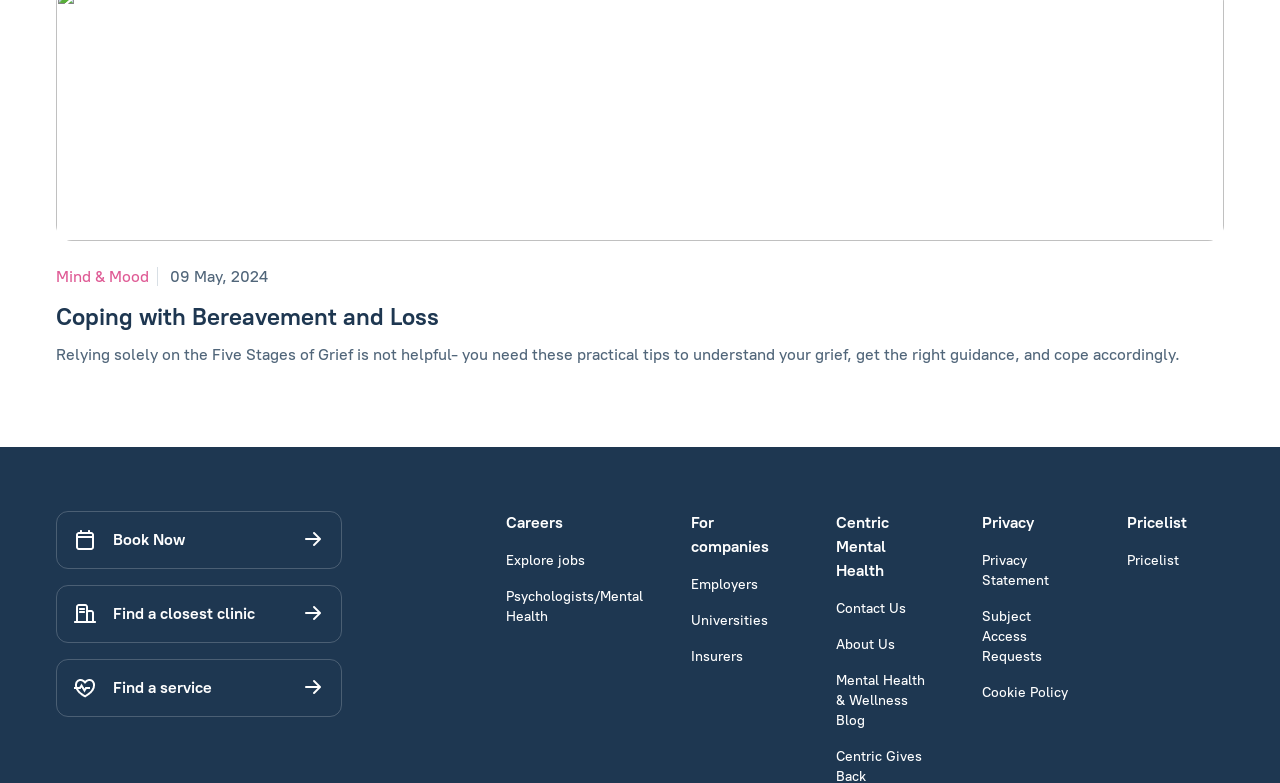Provide the bounding box coordinates in the format (top-left x, top-left y, bottom-right x, bottom-right y). All values are floating point numbers between 0 and 1. Determine the bounding box coordinate of the UI element described as: Find a closest clinic

[0.044, 0.747, 0.267, 0.821]